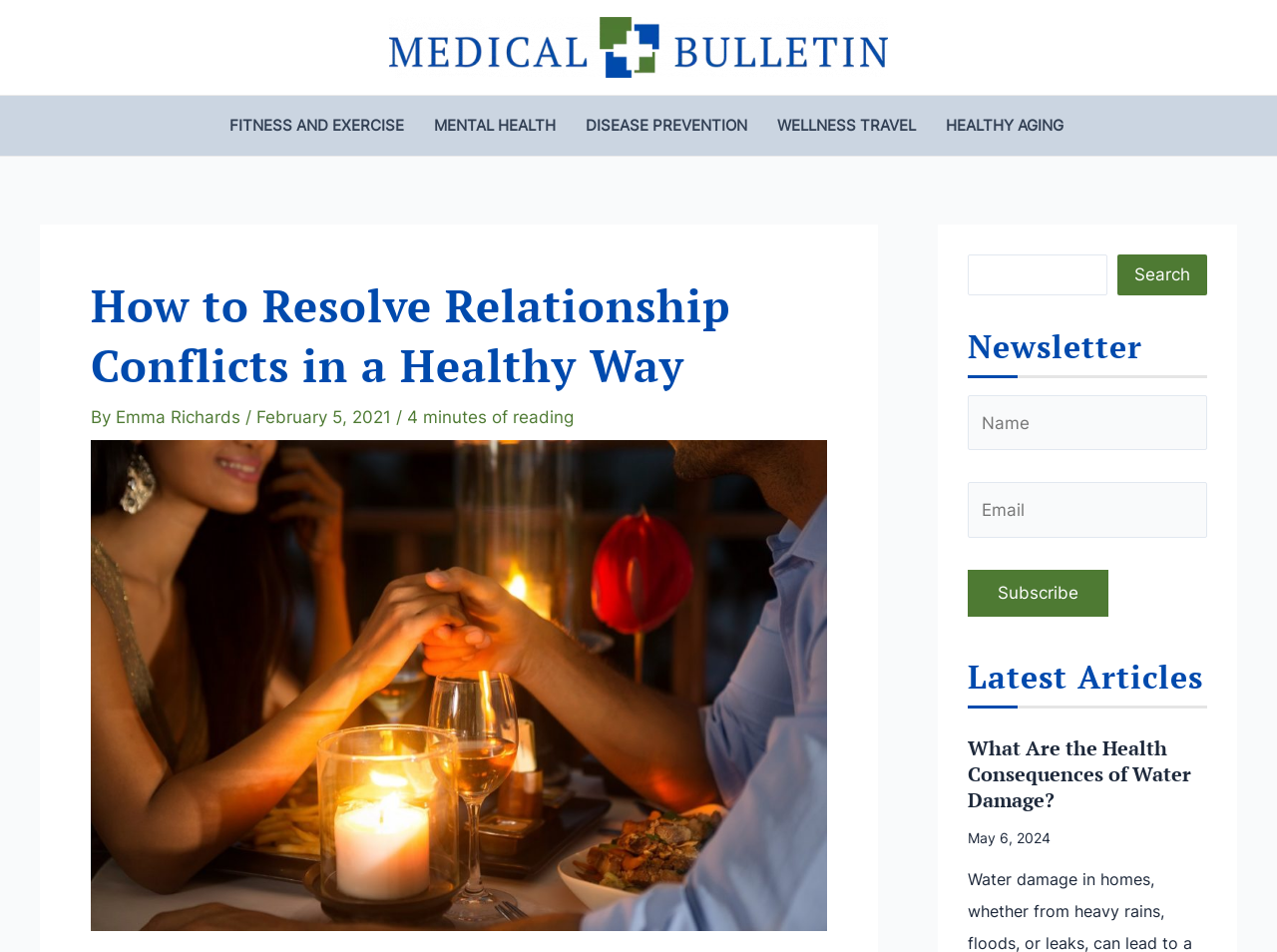What is the topic of the latest article?
Could you answer the question in a detailed manner, providing as much information as possible?

The latest article's topic can be found in the 'Latest Articles' section, where it lists the title of the article as 'What Are the Health Consequences of Water Damage?'.